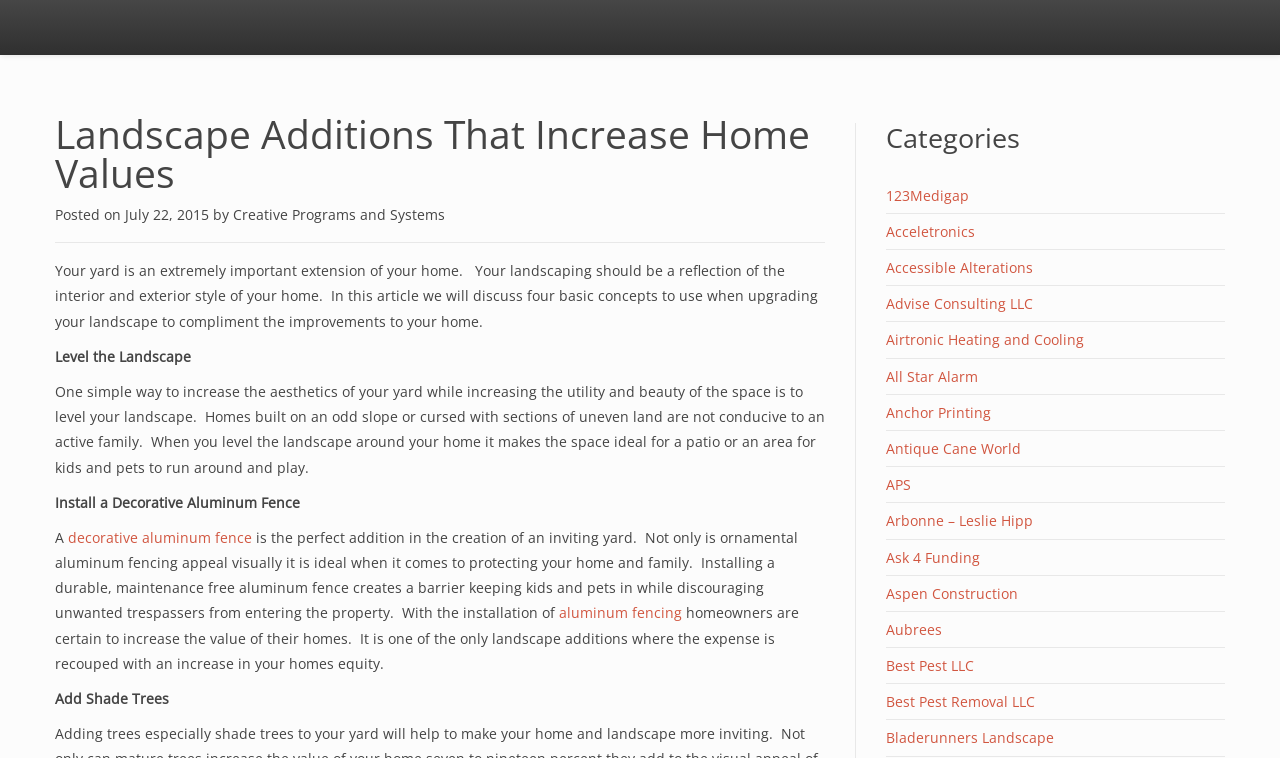Please identify the bounding box coordinates of the area that needs to be clicked to fulfill the following instruction: "Explore the category of Bladerunners Landscape."

[0.692, 0.961, 0.823, 0.986]